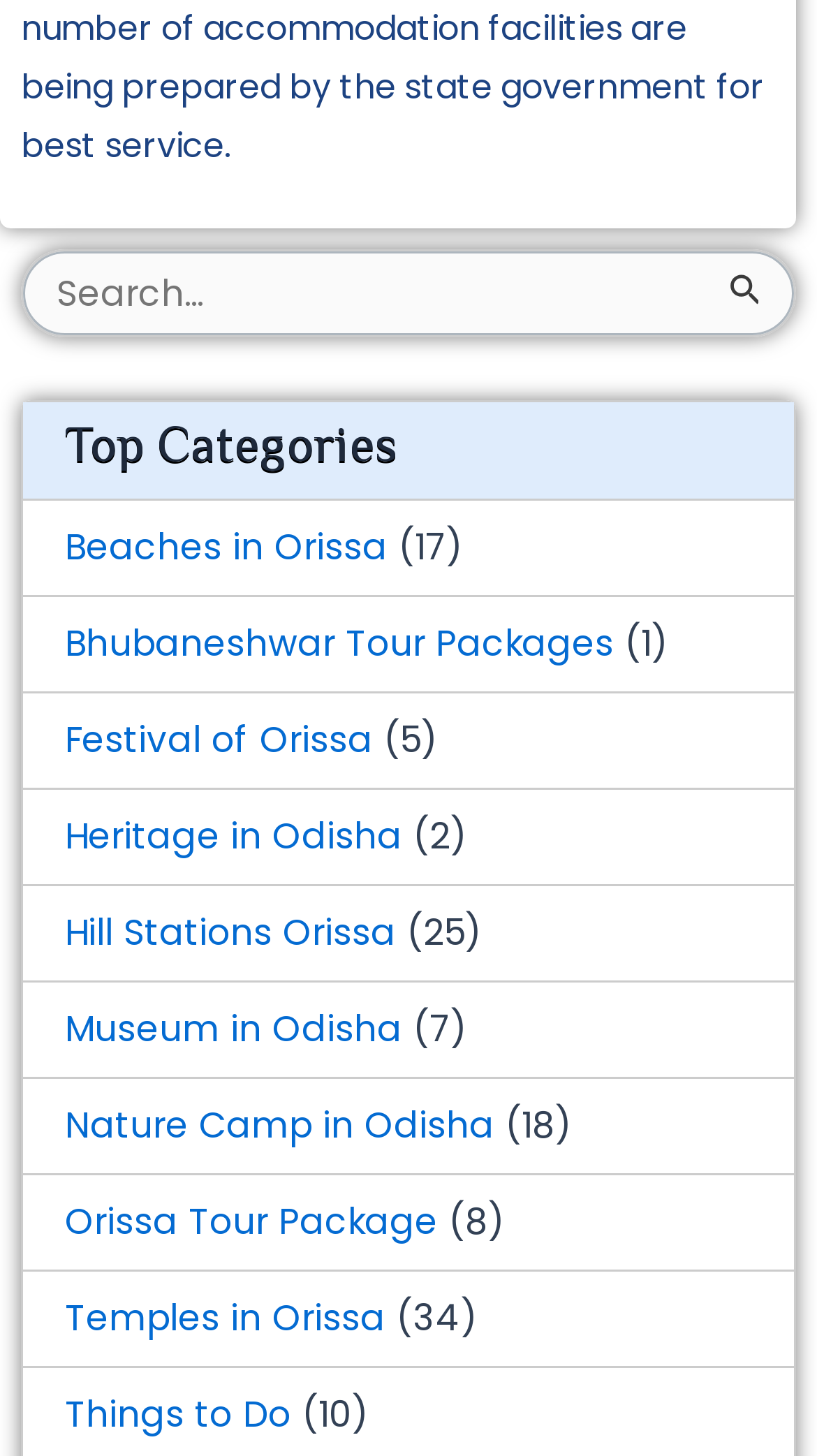Could you specify the bounding box coordinates for the clickable section to complete the following instruction: "Learn about Temples in Orissa"?

[0.079, 0.888, 0.472, 0.923]